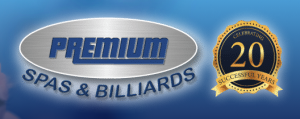Create a detailed narrative of what is happening in the image.

The image showcases the logo of "Premium Spas & Billiards," prominently displayed in a sleek, modern design. The logo, set against a gradient blue background, features the name "PREMIUM" in bold, metallic lettering above the words "SPAS & BILLIARDS" in a stylish font. To the right, there is a gold emblem celebrating "20 SUCCESSFUL YEARS," indicating the company's significant milestone in providing quality products and services. This combination emphasizes the brand's reputation and longevity in the industry, relevant to their offerings in game room furnishings and relaxation products.